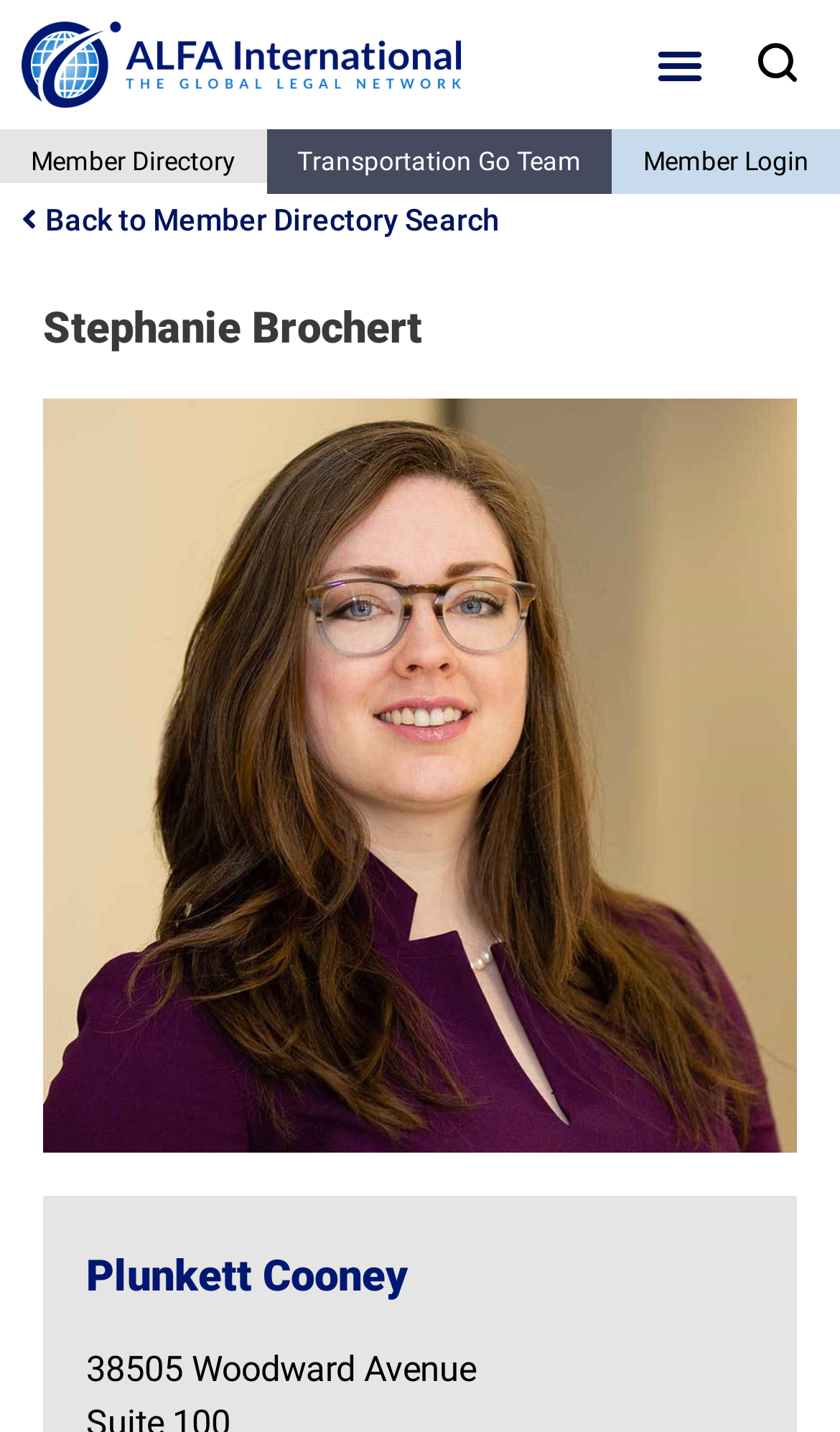Predict the bounding box coordinates of the UI element that matches this description: "Transportation Go Team". The coordinates should be in the format [left, top, right, bottom] with each value between 0 and 1.

[0.317, 0.09, 0.729, 0.136]